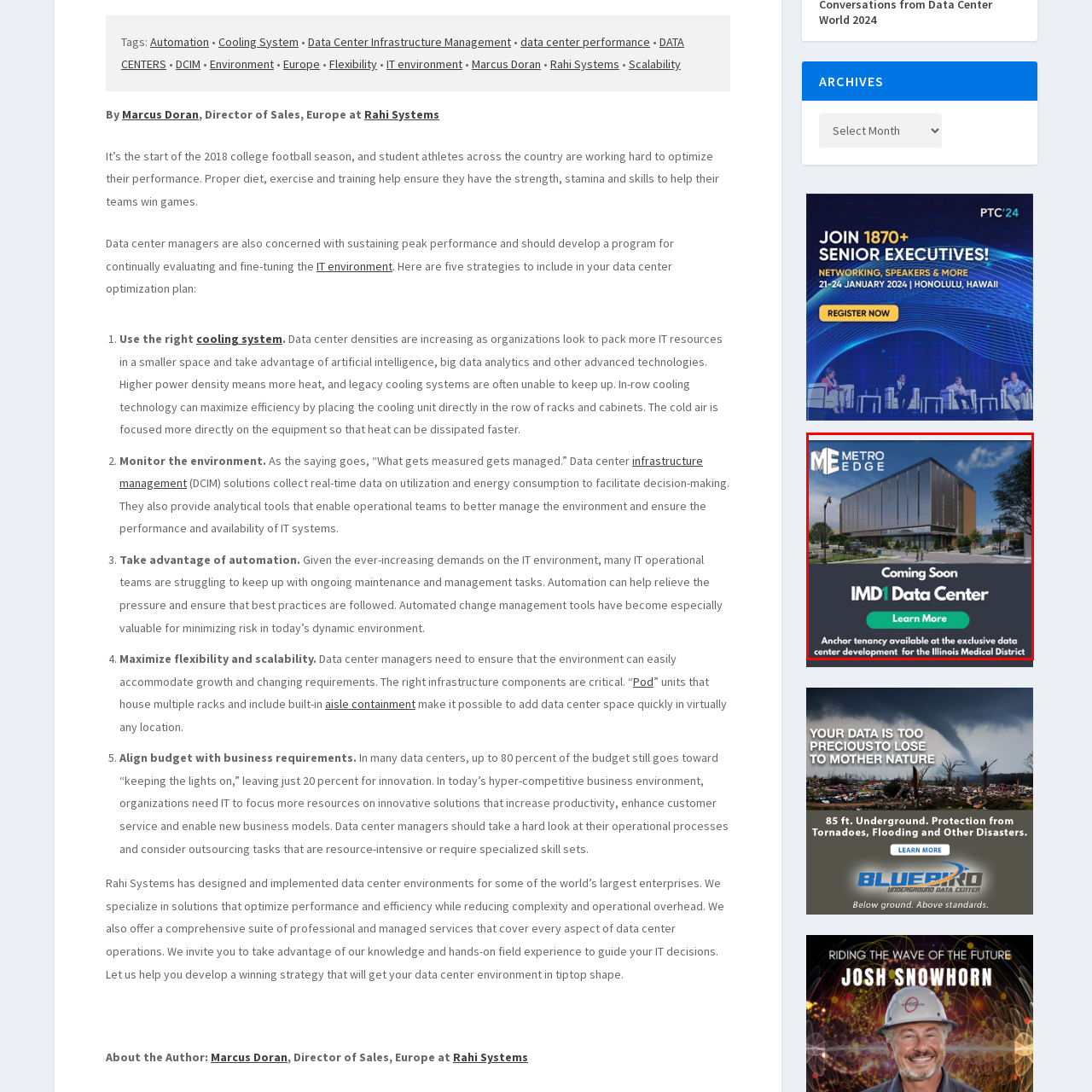Direct your attention to the zone enclosed by the orange box, What is the purpose of the IMD1 Data Center? 
Give your response in a single word or phrase.

Advanced data center operations